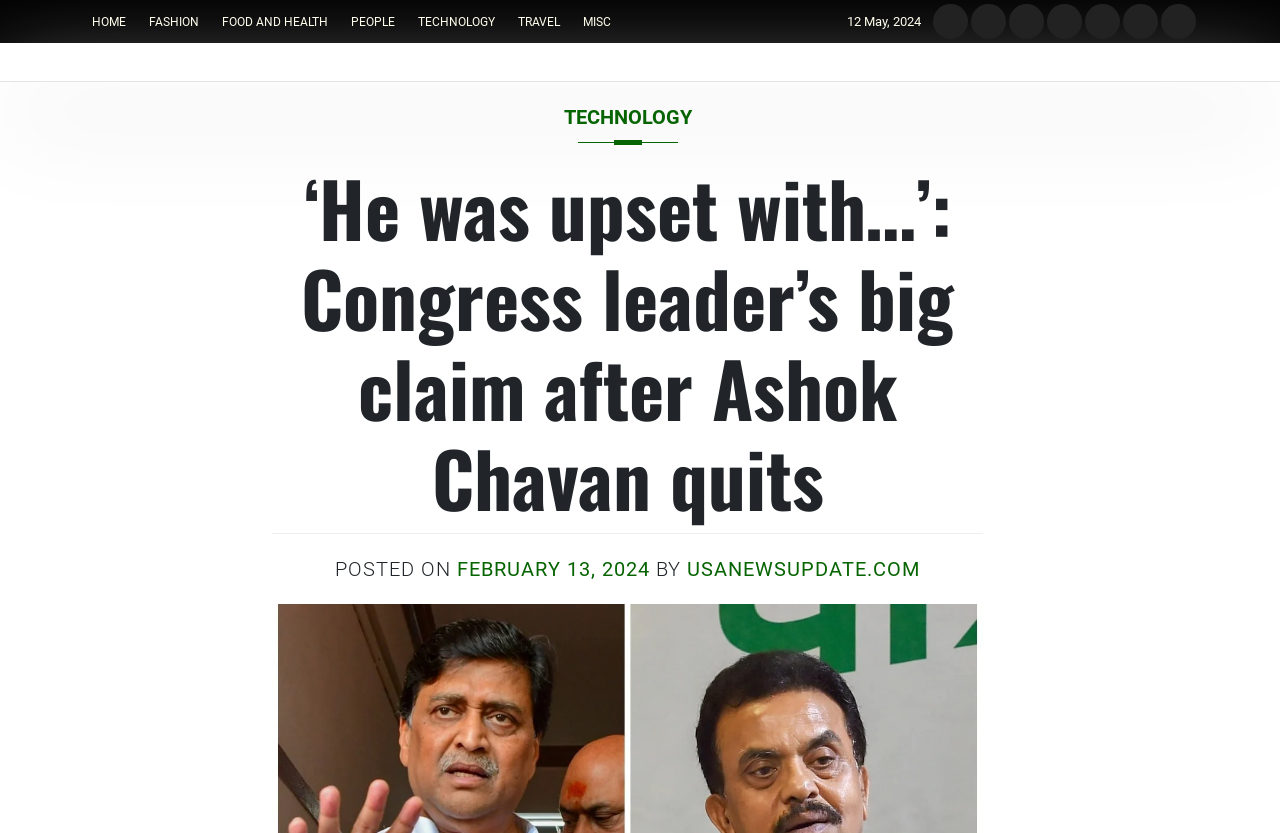Determine the bounding box coordinates of the clickable area required to perform the following instruction: "Explore travel posts from August 2016". The coordinates should be represented as four float numbers between 0 and 1: [left, top, right, bottom].

None